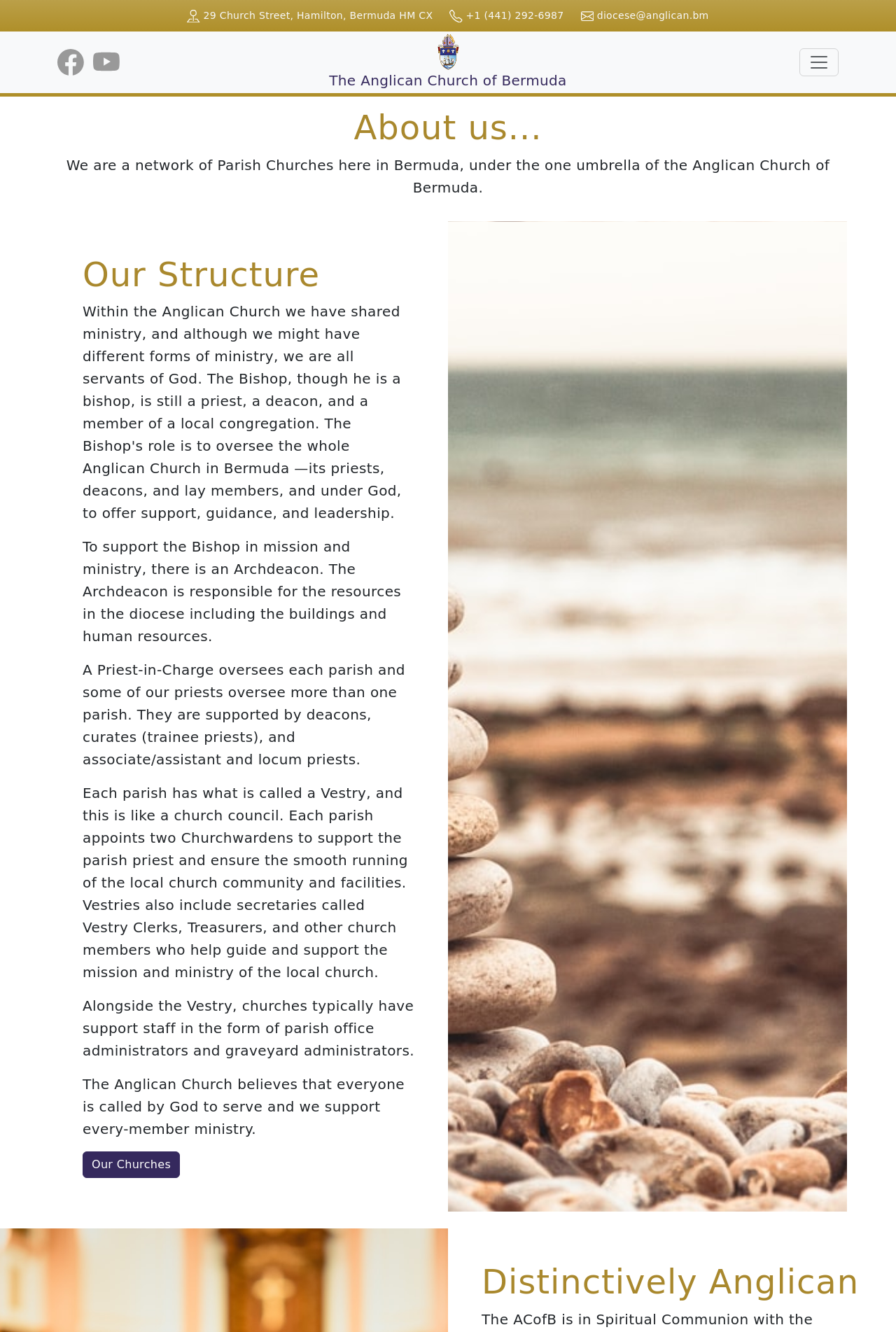Determine the bounding box coordinates of the region to click in order to accomplish the following instruction: "Learn about the church's structure". Provide the coordinates as four float numbers between 0 and 1, specifically [left, top, right, bottom].

[0.092, 0.191, 0.462, 0.221]